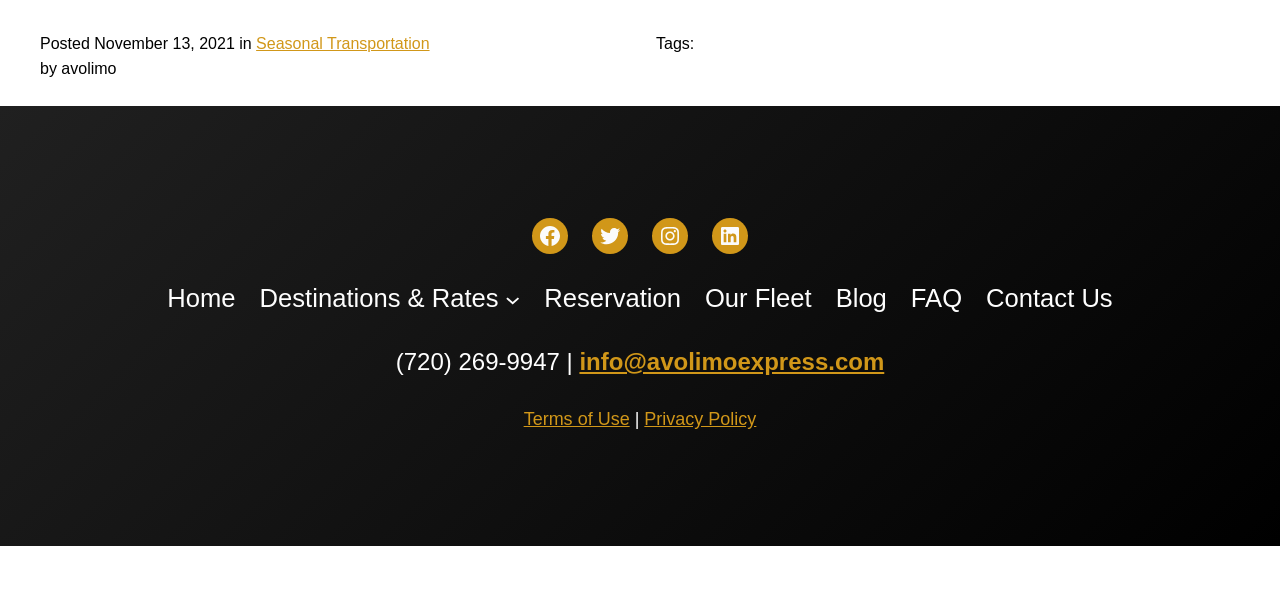Determine the bounding box coordinates of the area to click in order to meet this instruction: "Contact us".

[0.77, 0.471, 0.869, 0.541]